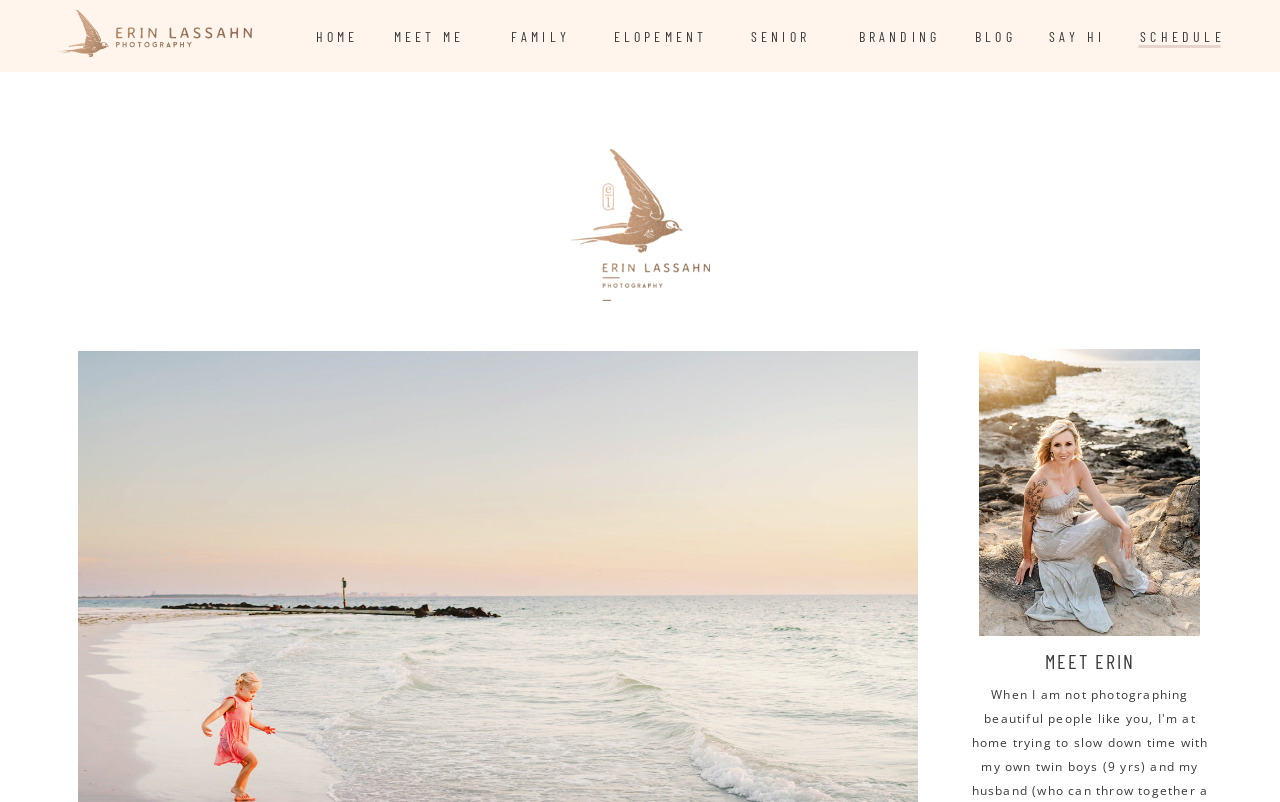Provide the bounding box coordinates of the section that needs to be clicked to accomplish the following instruction: "View post 'Tiffany & Co.: Between Love for the Past and an Inclination for Renewal'."

None